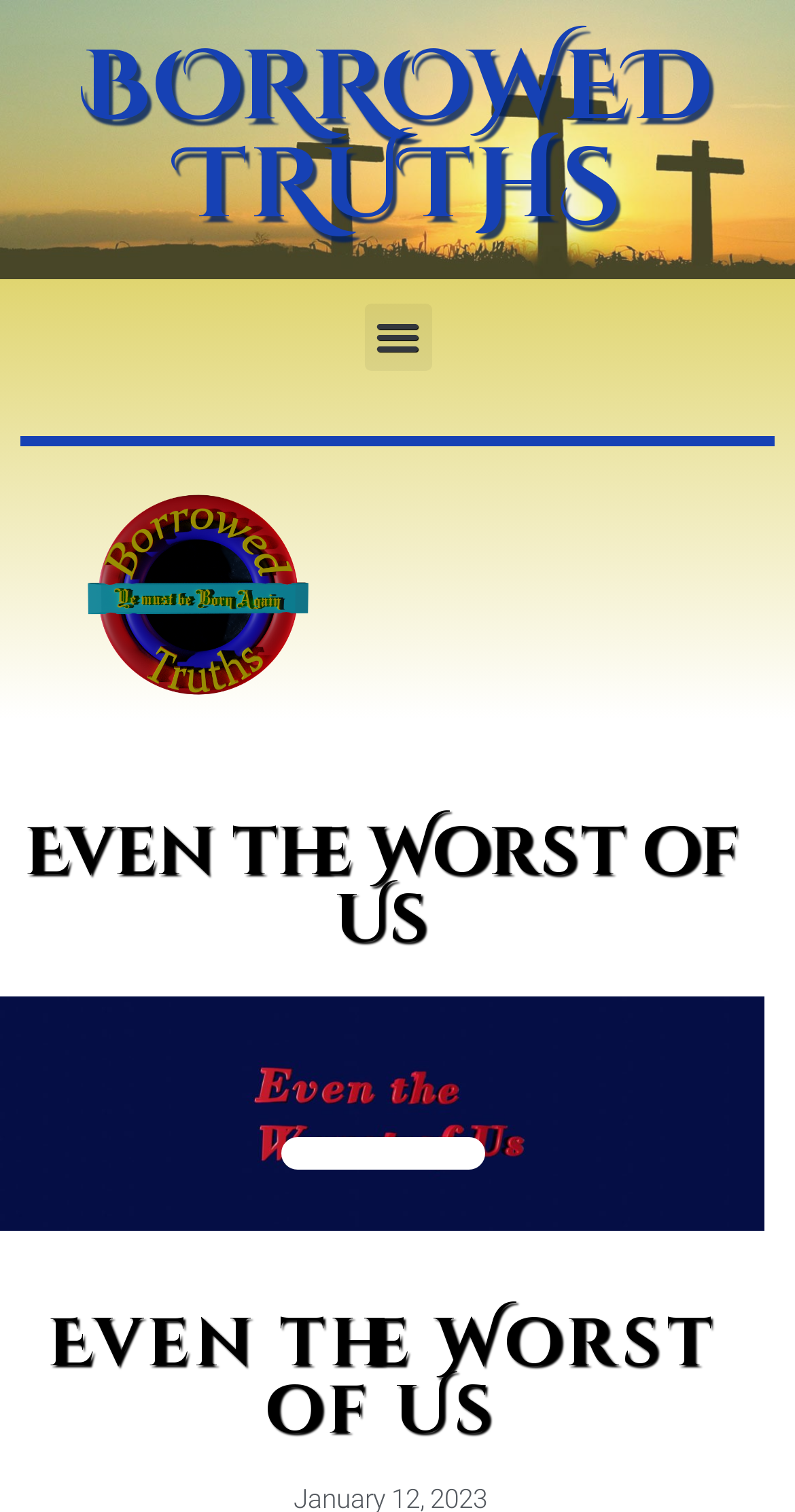Identify and provide the main heading of the webpage.

Even the Worst of Us